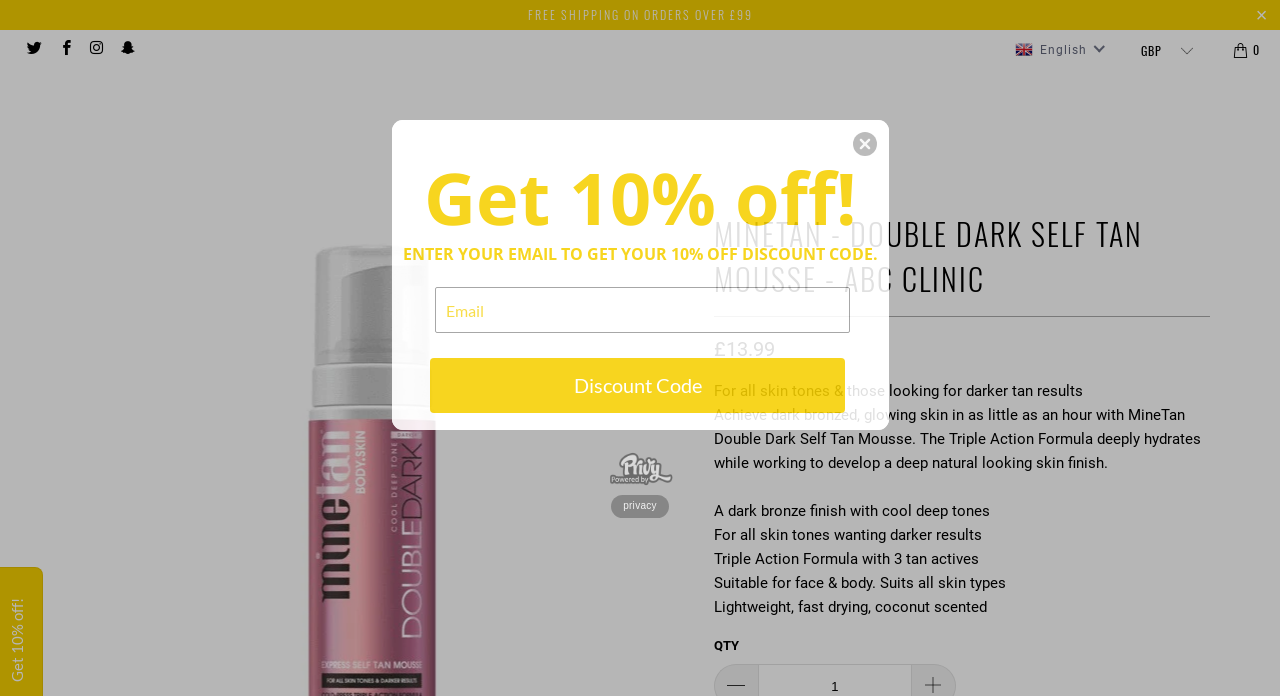Locate the bounding box coordinates of the area where you should click to accomplish the instruction: "Click on the HOME link".

[0.309, 0.129, 0.336, 0.2]